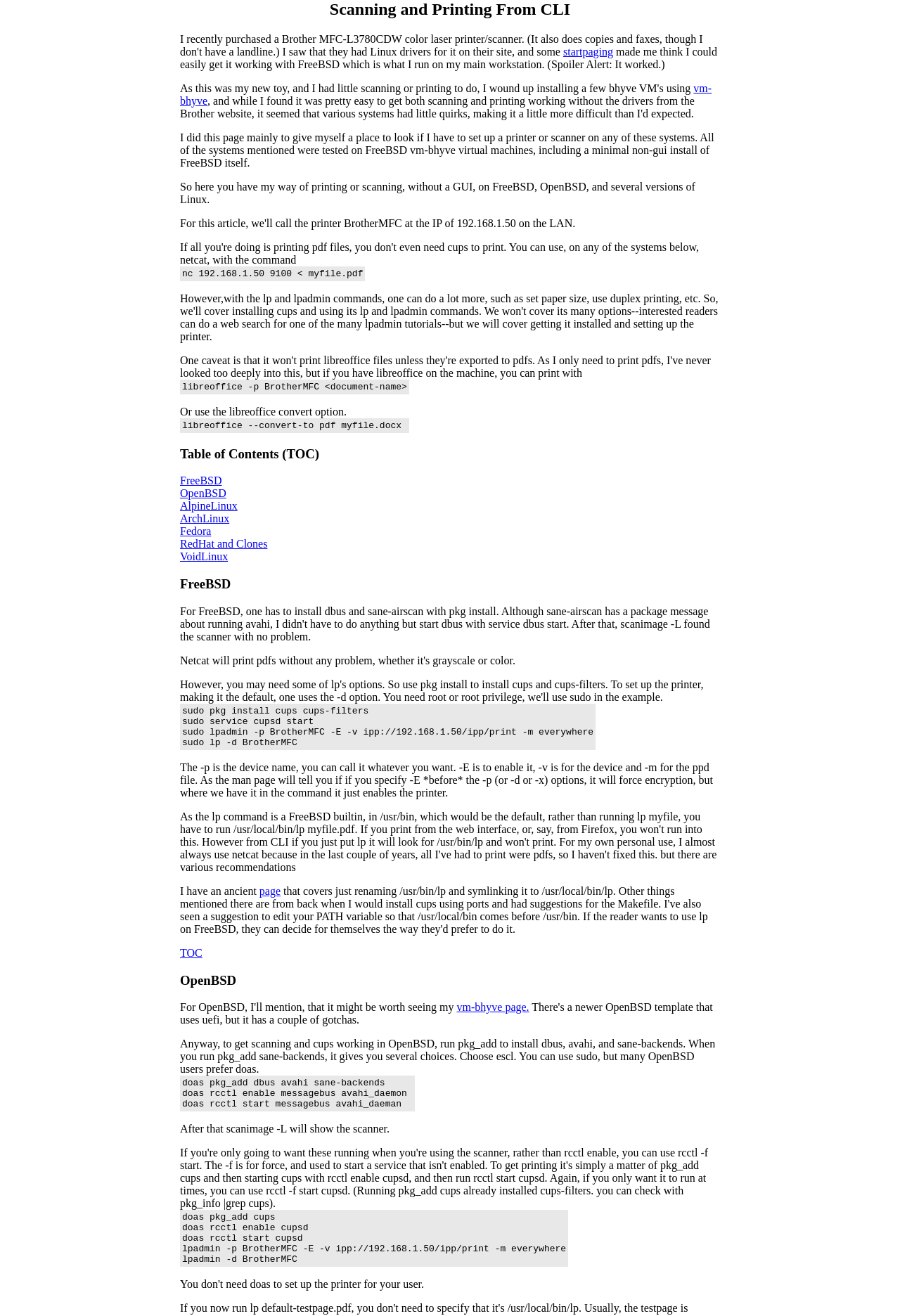Give a one-word or phrase response to the following question: What is the purpose of the 'lpadmin' command?

To configure printing